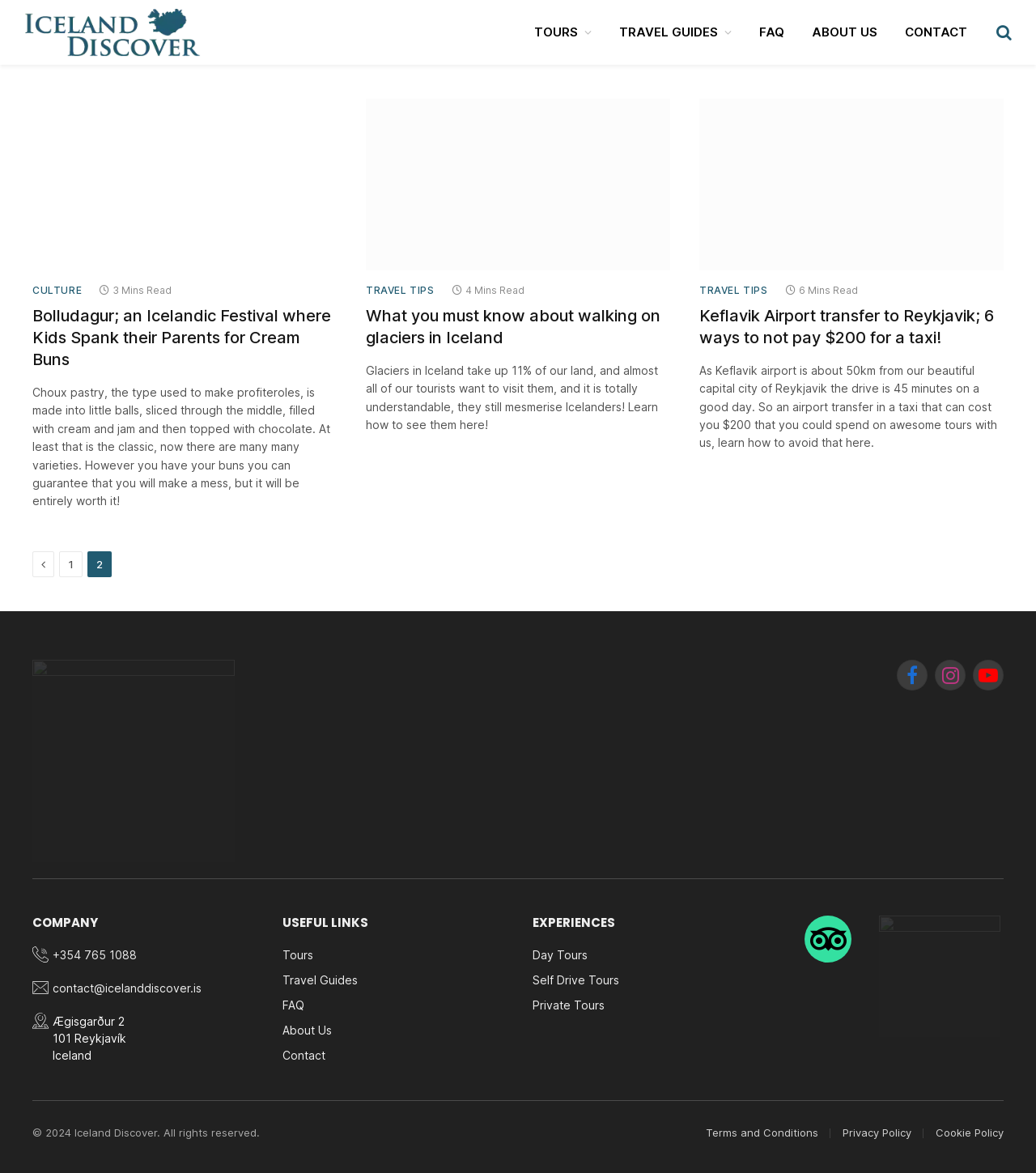How many social media links are at the bottom of the webpage?
Please respond to the question thoroughly and include all relevant details.

At the bottom of the webpage, there are three social media links: Facebook, Instagram, and YouTube. These links are represented by their respective icons.